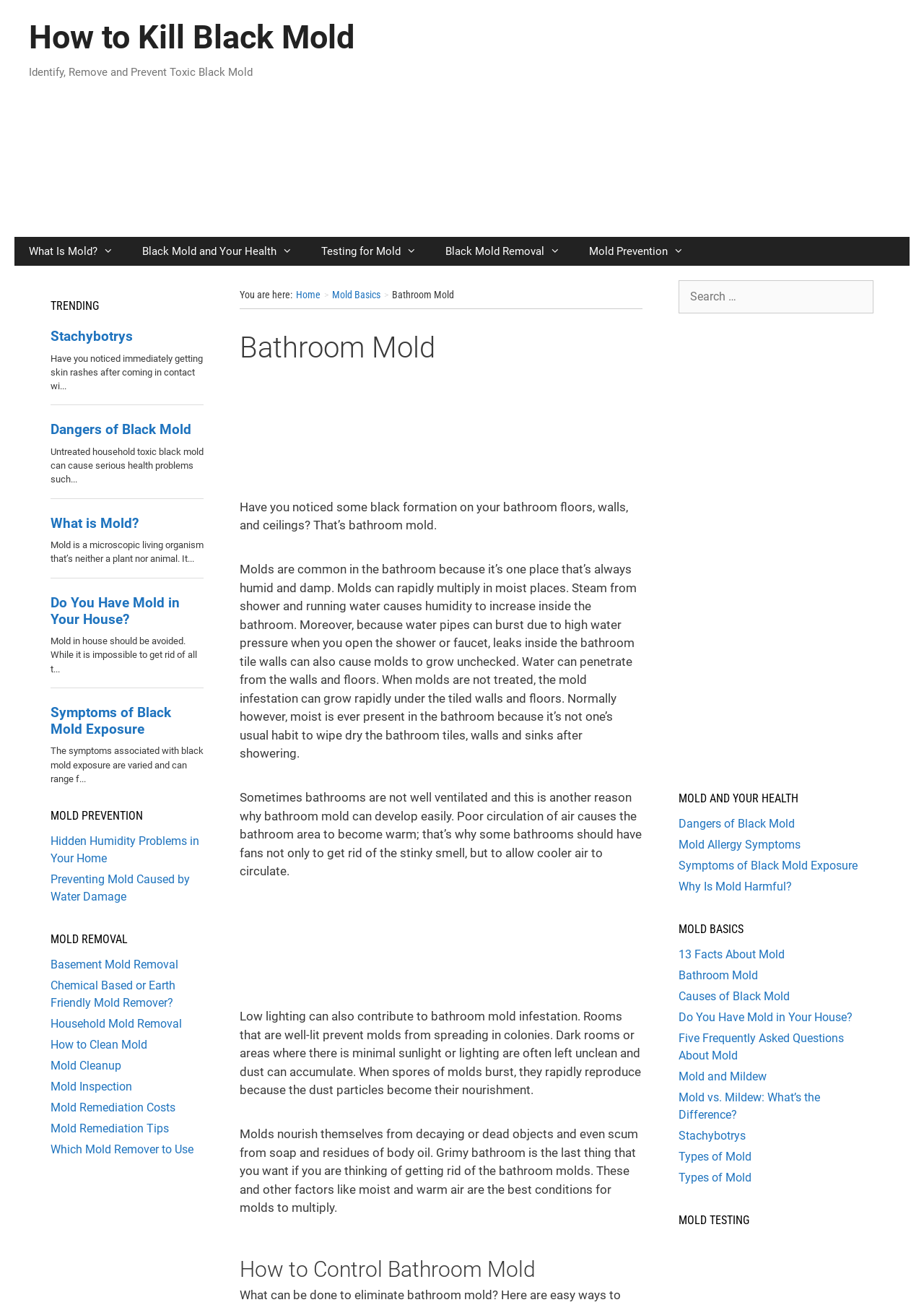Identify the coordinates of the bounding box for the element described below: "Stachybotrys". Return the coordinates as four float numbers between 0 and 1: [left, top, right, bottom].

[0.734, 0.865, 0.807, 0.875]